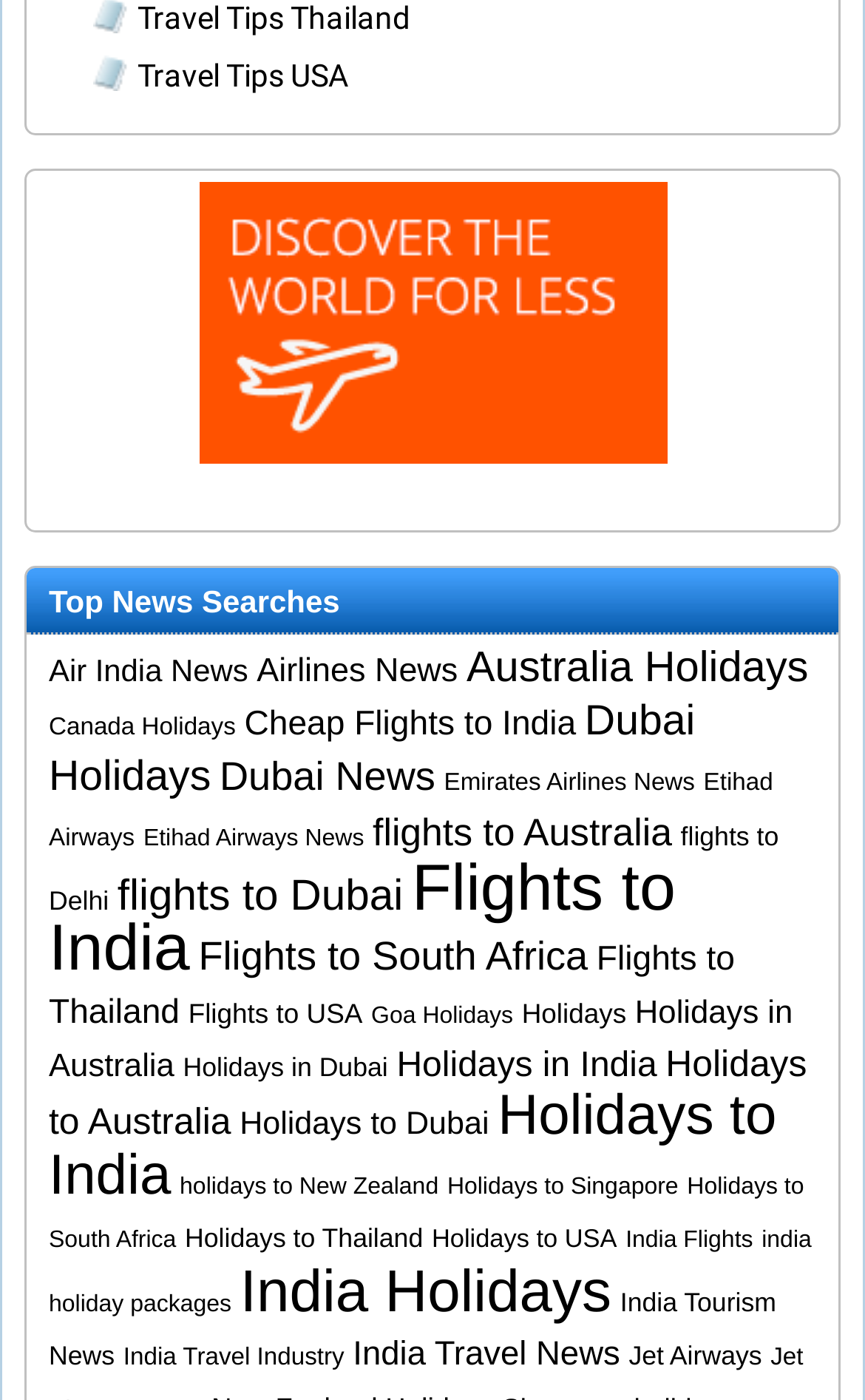Locate the bounding box coordinates of the UI element described by: "holidays to New Zealand". The bounding box coordinates should consist of four float numbers between 0 and 1, i.e., [left, top, right, bottom].

[0.208, 0.838, 0.507, 0.857]